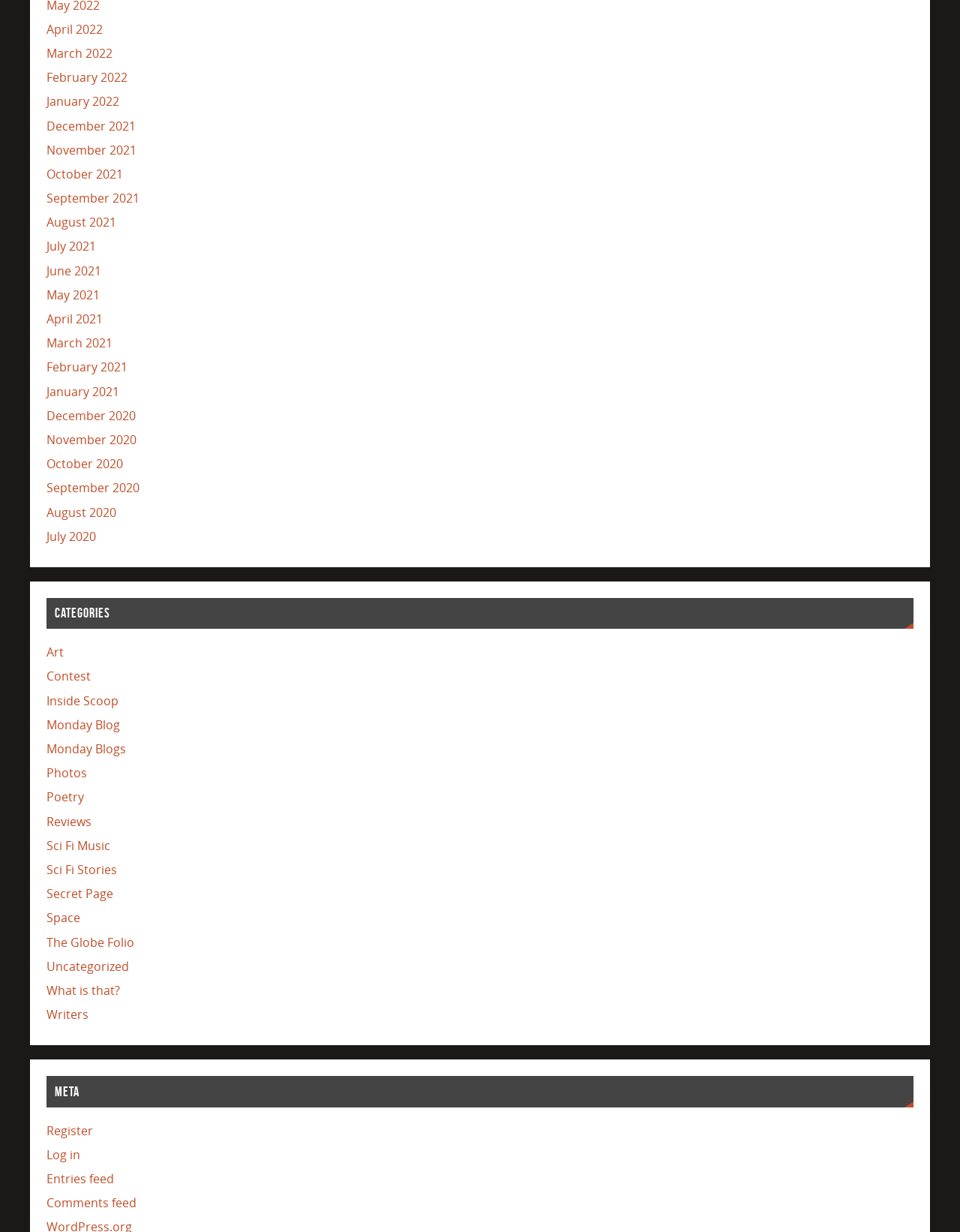Please locate the bounding box coordinates of the element that should be clicked to complete the given instruction: "View April 2022 archives".

[0.048, 0.017, 0.107, 0.03]